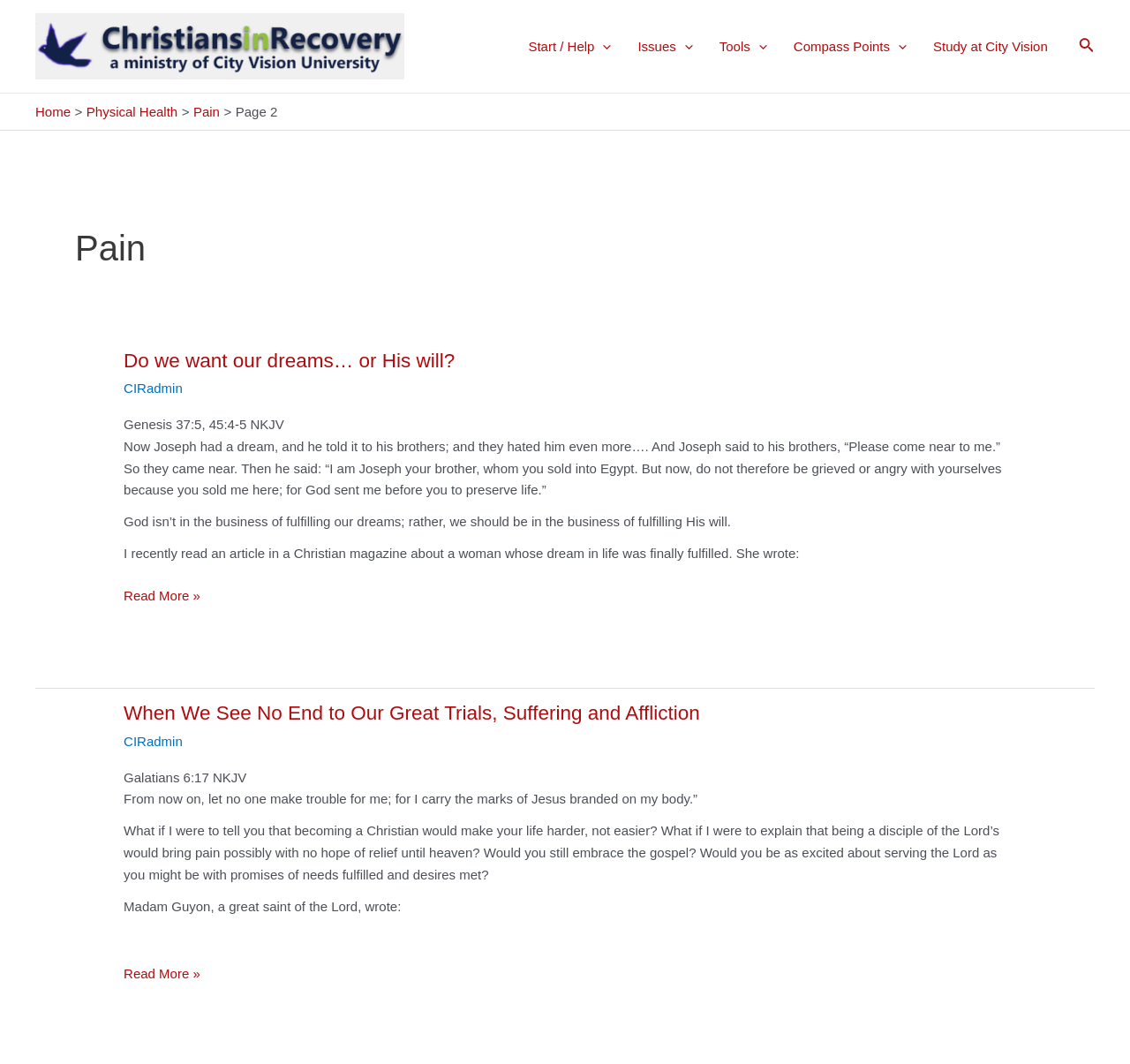Please identify the bounding box coordinates of the element I need to click to follow this instruction: "Learn about the studio newborn photography process".

None